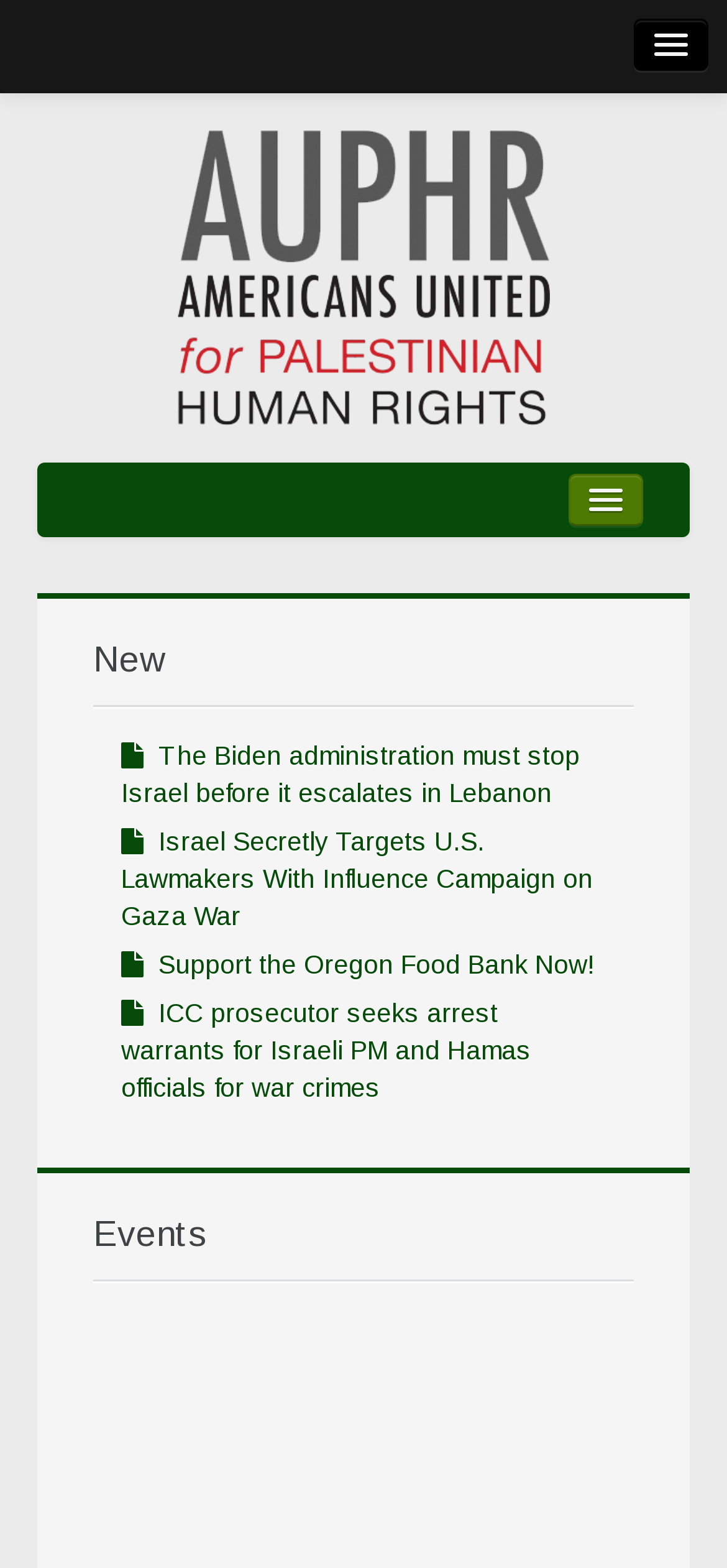Determine the bounding box coordinates of the UI element described below. Use the format (top-left x, top-left y, bottom-right x, bottom-right y) with floating point numbers between 0 and 1: Sign up for Alerts

[0.141, 0.578, 0.859, 0.623]